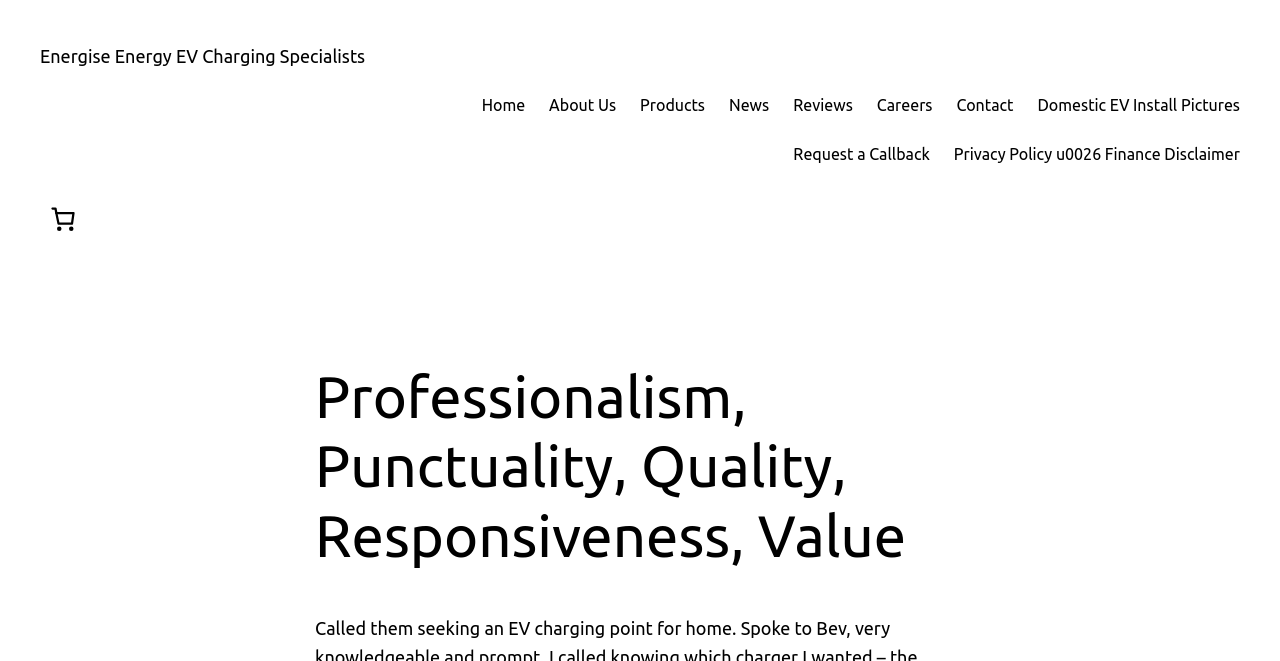What is the total price of the items in the basket?
Please utilize the information in the image to give a detailed response to the question.

The button '0 items in basket, total price of £0.00' indicates that the total price of the items in the basket is £0.00, which is expected since there are no items in the basket.